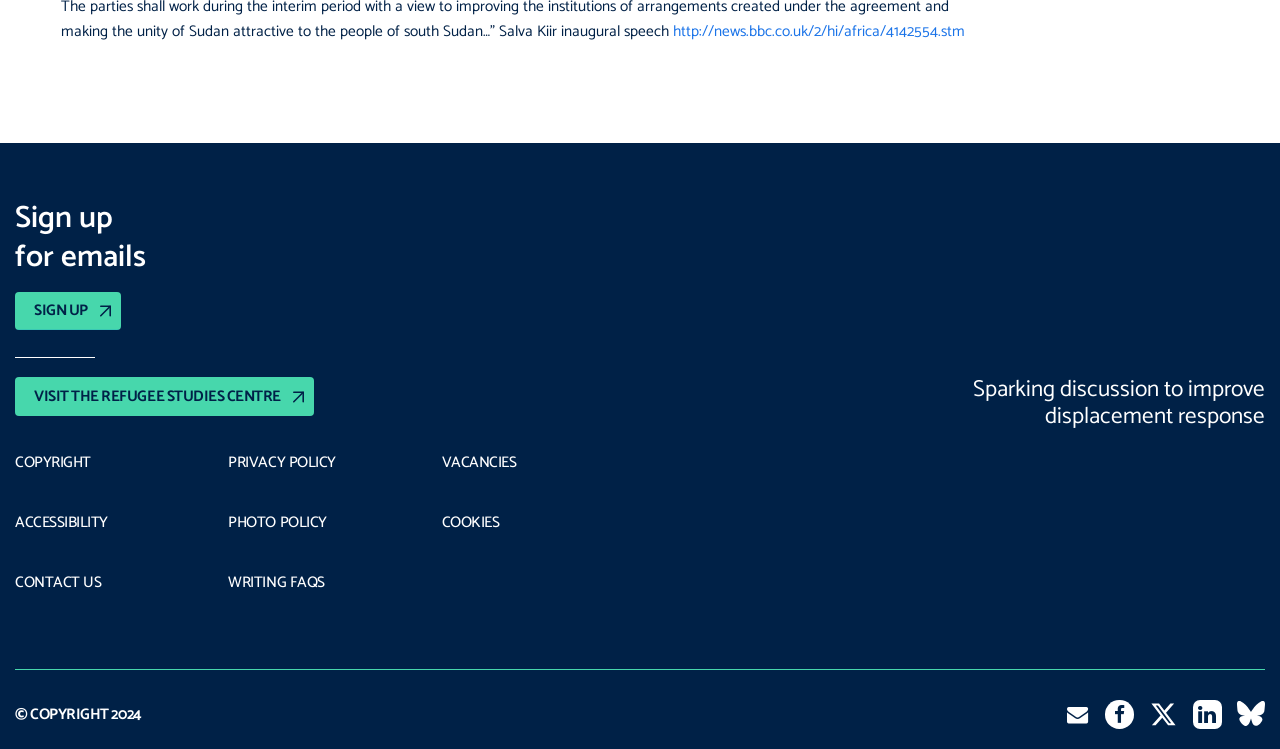Observe the image and answer the following question in detail: What social media platforms are available for connection?

The links 'Email', 'Facebook', 'Twitter', 'LinkedIn', and 'VK' at the bottom of the webpage suggest that these social media platforms are available for connection.